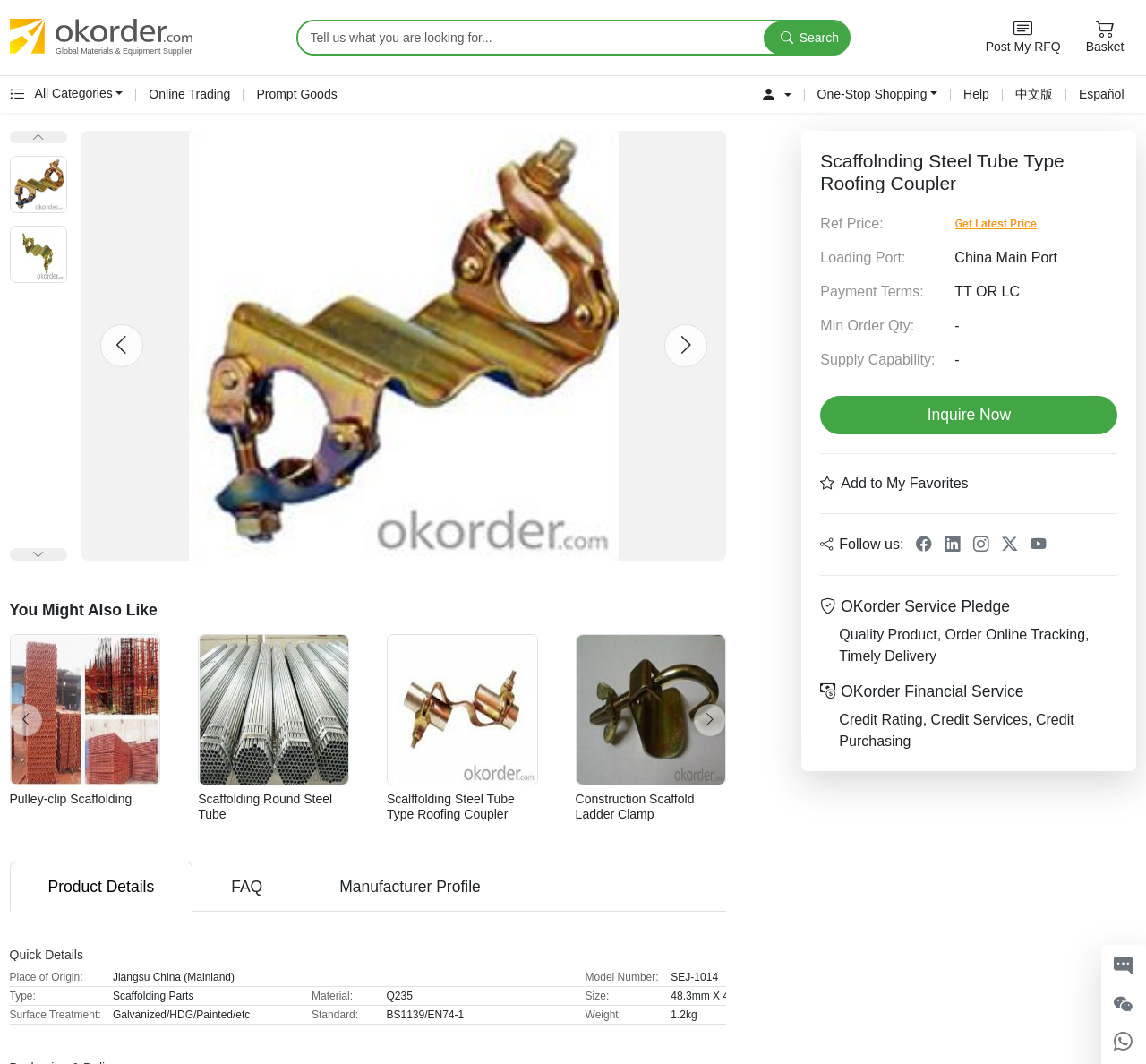What is the loading port of the Scaffolnding Steel Tube Type Roofing Coupler?
Please interpret the details in the image and answer the question thoroughly.

I found the loading port information in the 'DescriptionList' section, where it is specified that the loading port of the Scaffolnding Steel Tube Type Roofing Coupler is China Main Port.